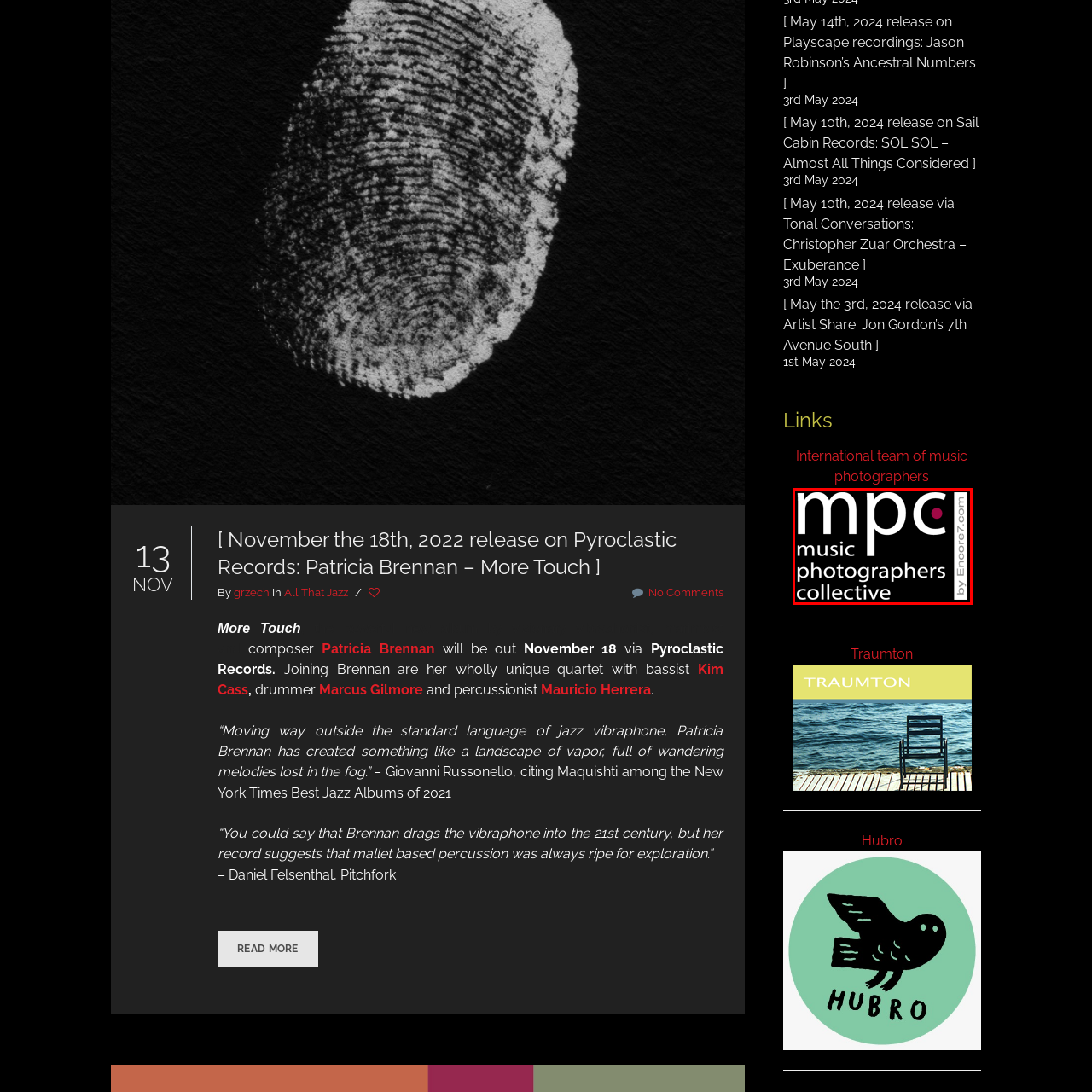Examine the red-bounded region in the image and describe it in detail.

The image features the logo of the Music Photographers Collective (MPC), designed with a modern and sleek aesthetic. The logo prominently displays the letters "mpc" in lowercase, conveying an approachable yet professional tone. Below the acronym, the full name "music photographers collective" is included in a smaller font, emphasizing the collective’s focus on music-related photography. A distinct dot in a vibrant color adds a touch of flair and draws attention to the group’s identity. Additionally, the logo is crediting "by Encore7.com," indicating the collaboration with the Encore Seven brand. This collective represents a community of photographers dedicated to capturing the essence of music and performance, showcasing their unique artistic perspectives.